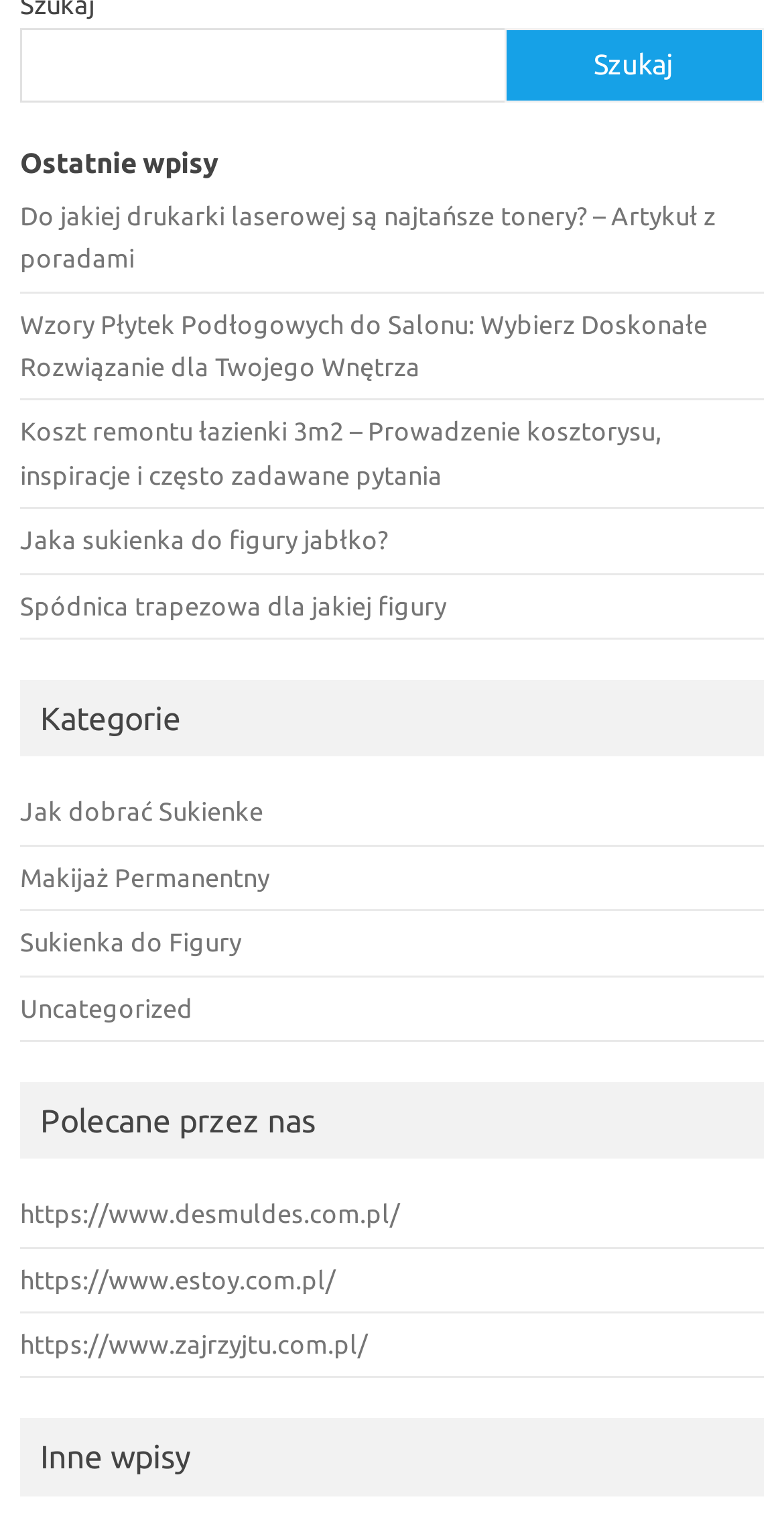Given the element description Makijaż Permanentny, identify the bounding box coordinates for the UI element on the webpage screenshot. The format should be (top-left x, top-left y, bottom-right x, bottom-right y), with values between 0 and 1.

[0.026, 0.565, 0.344, 0.584]